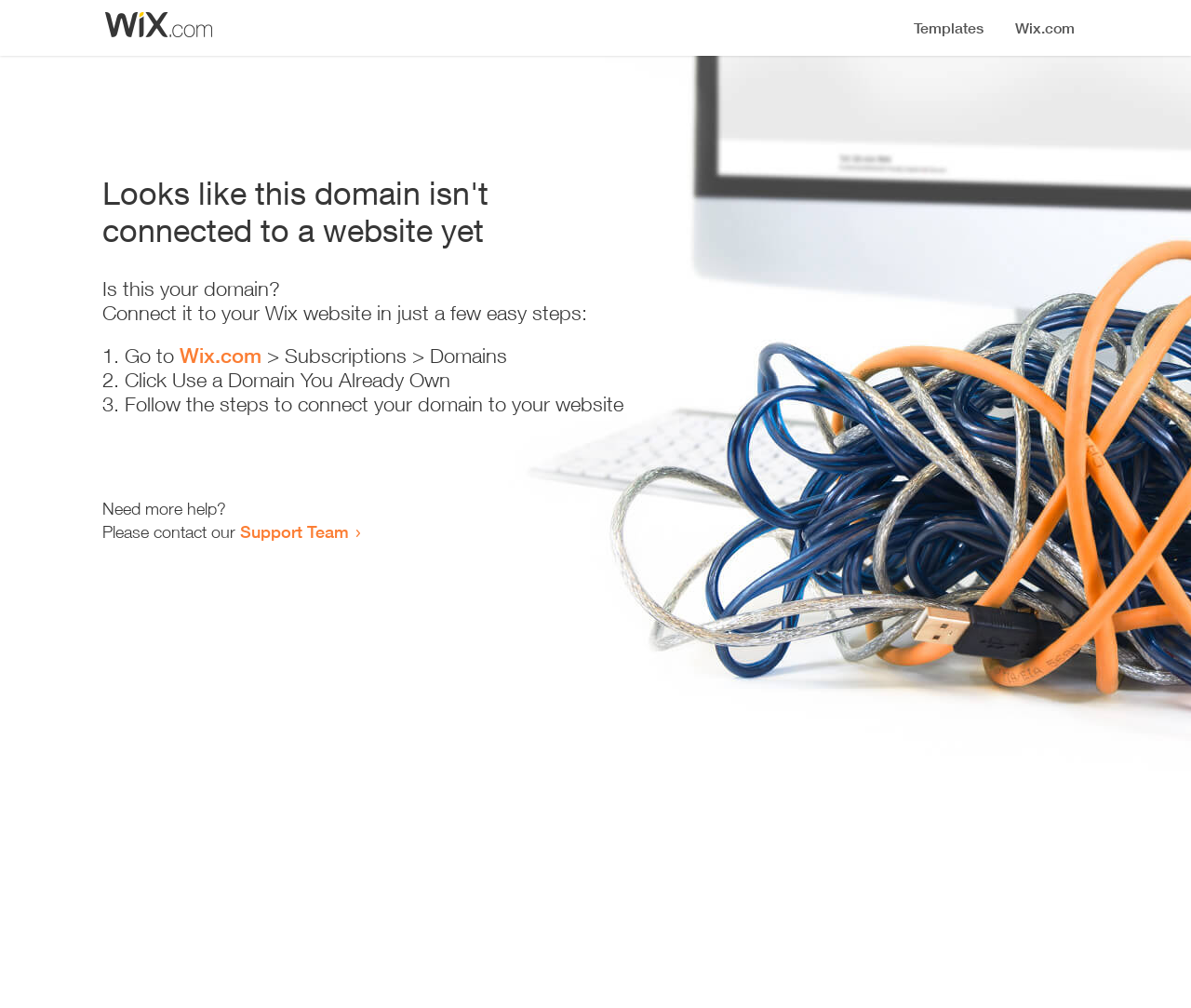Create an elaborate caption for the webpage.

The webpage appears to be an error page, indicating that a domain is not connected to a website yet. At the top, there is a small image, likely a logo or icon. Below the image, a prominent heading reads "Looks like this domain isn't connected to a website yet". 

Underneath the heading, there is a series of instructions to connect the domain to a Wix website. The instructions are divided into three steps, each marked with a numbered list marker (1., 2., and 3.). The first step involves going to Wix.com, specifically the Subscriptions > Domains section. The second step is to click "Use a Domain You Already Own", and the third step is to follow the instructions to connect the domain to the website.

At the bottom of the page, there is a section offering additional help. It starts with the text "Need more help?" and provides a link to contact the Support Team.